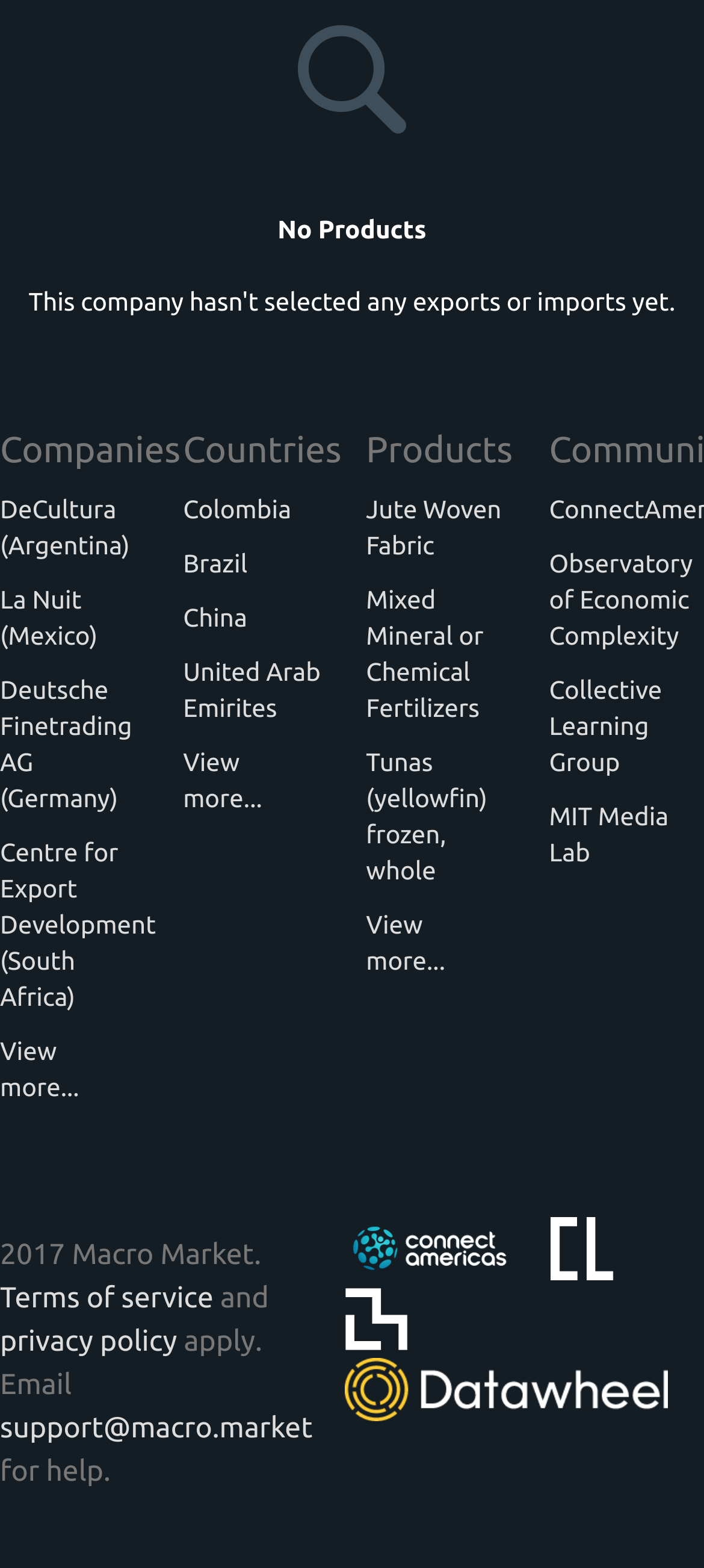Kindly determine the bounding box coordinates for the area that needs to be clicked to execute this instruction: "Contact support".

[0.0, 0.9, 0.444, 0.921]